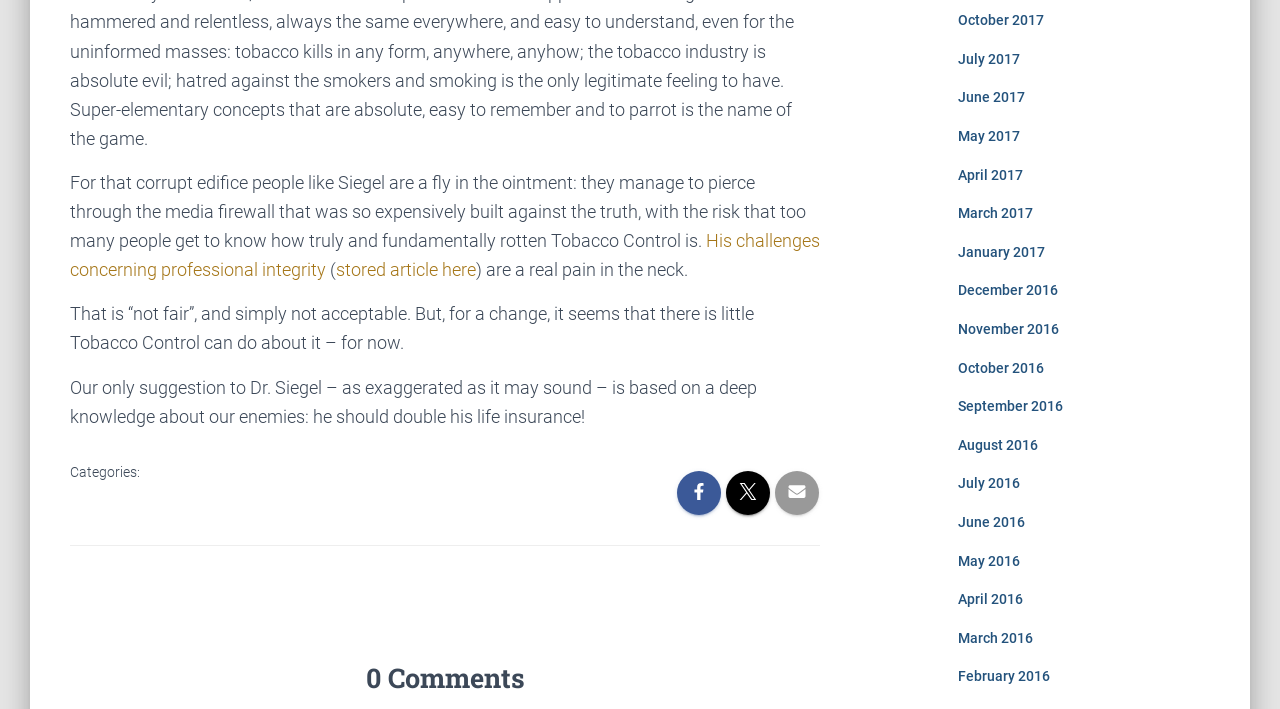Pinpoint the bounding box coordinates of the area that must be clicked to complete this instruction: "Read the article stored here".

[0.262, 0.366, 0.372, 0.395]